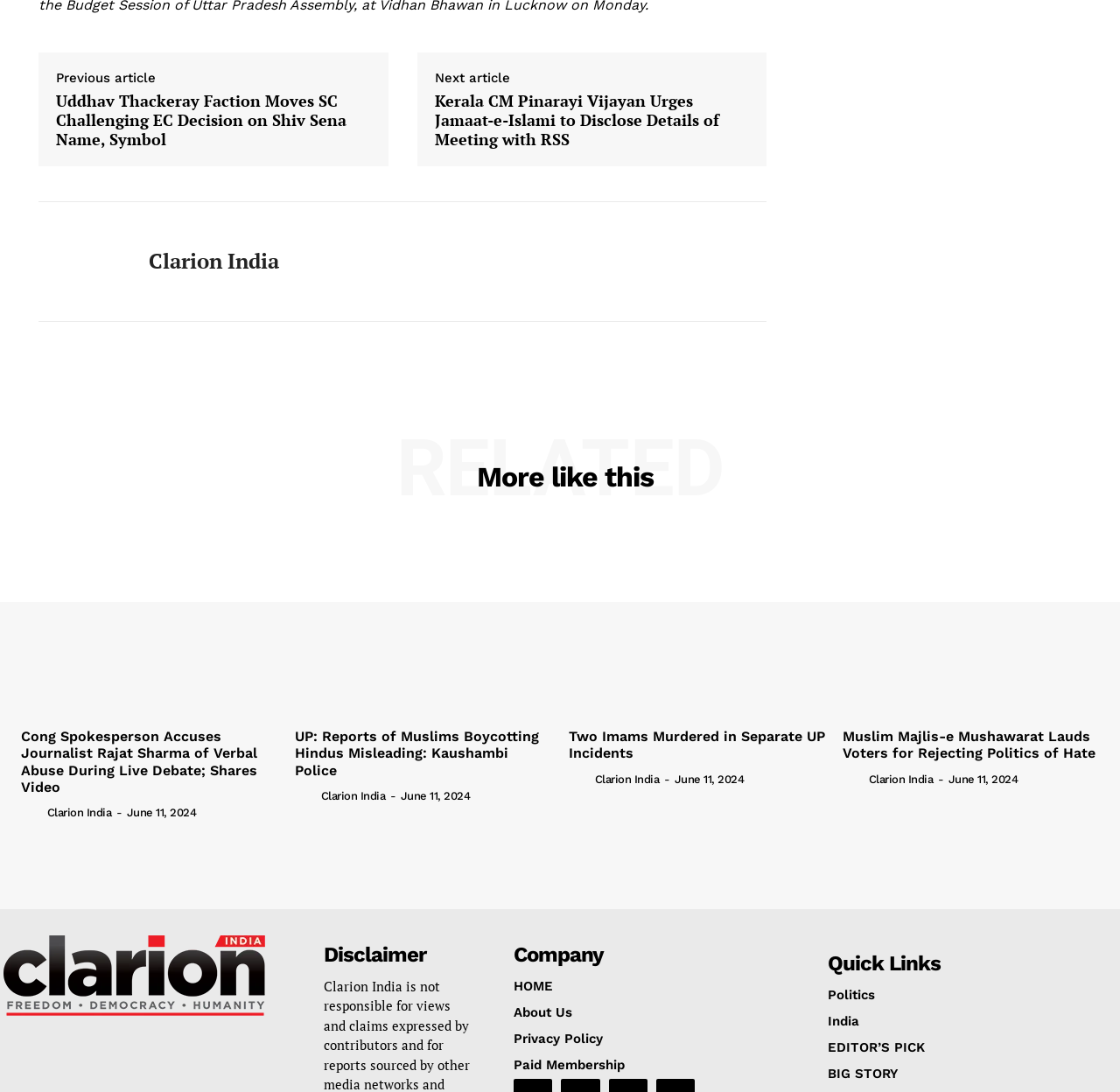Identify the bounding box coordinates for the element you need to click to achieve the following task: "Read the news titled 'Uddhav Thackeray Faction Moves SC Challenging EC Decision on Shiv Sena Name, Symbol'". Provide the bounding box coordinates as four float numbers between 0 and 1, in the form [left, top, right, bottom].

[0.05, 0.084, 0.331, 0.136]